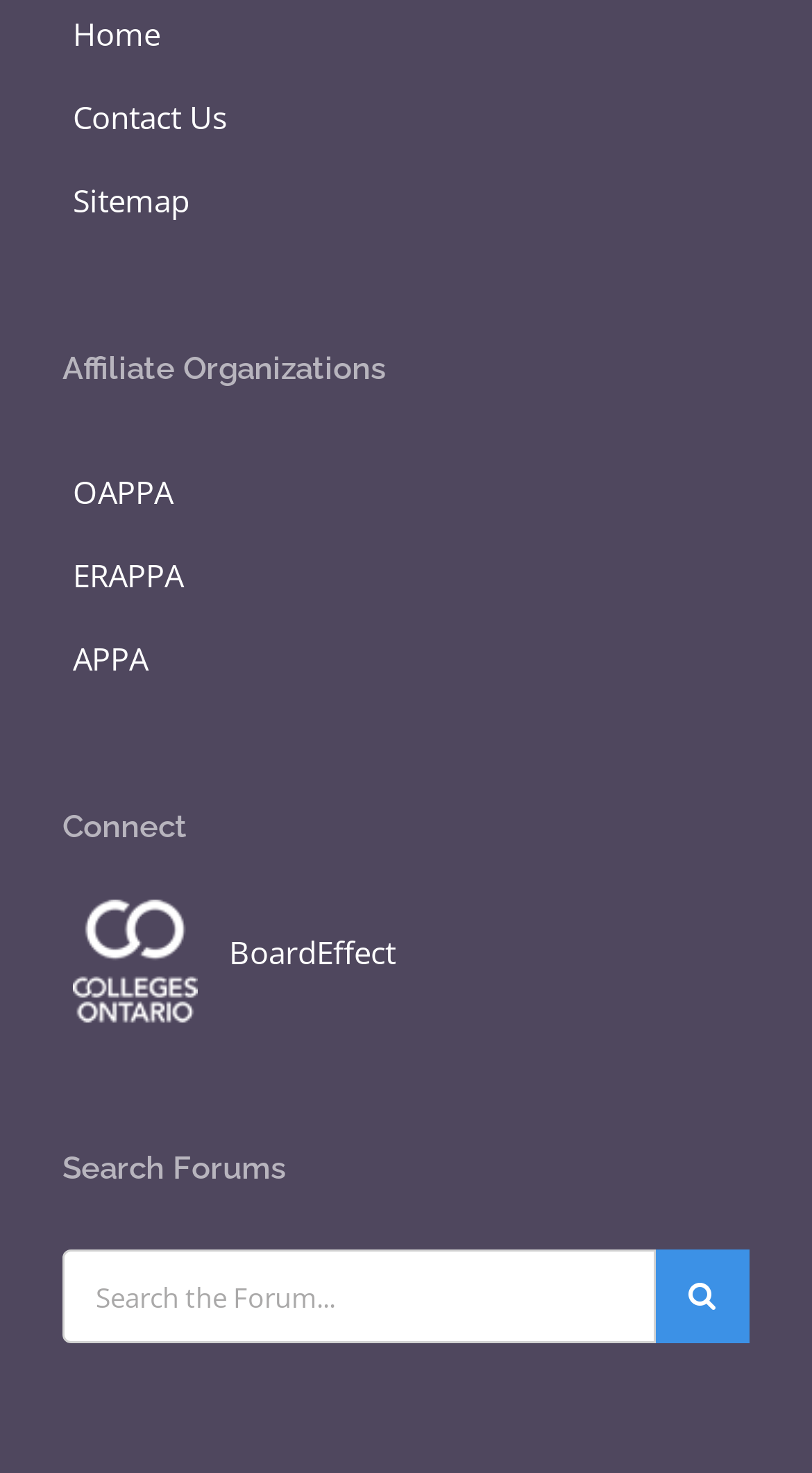Can you look at the image and give a comprehensive answer to the question:
How many links are under the 'Affiliate Organizations' section?

The 'Affiliate Organizations' section has three links listed: OAPPA, ERAPPA, and APPA.